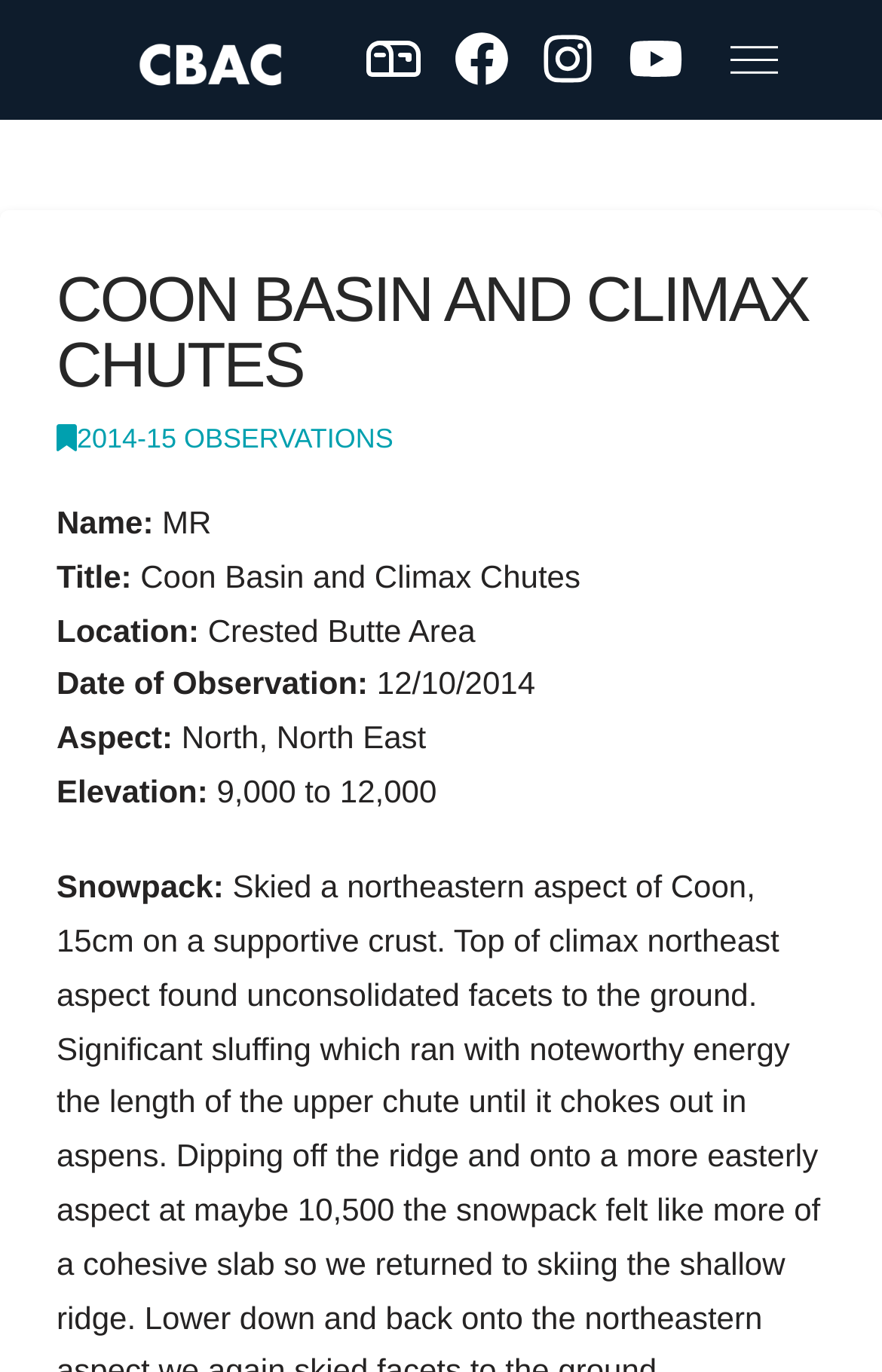Find the coordinates for the bounding box of the element with this description: "2014-15 Observations".

[0.064, 0.307, 0.446, 0.33]